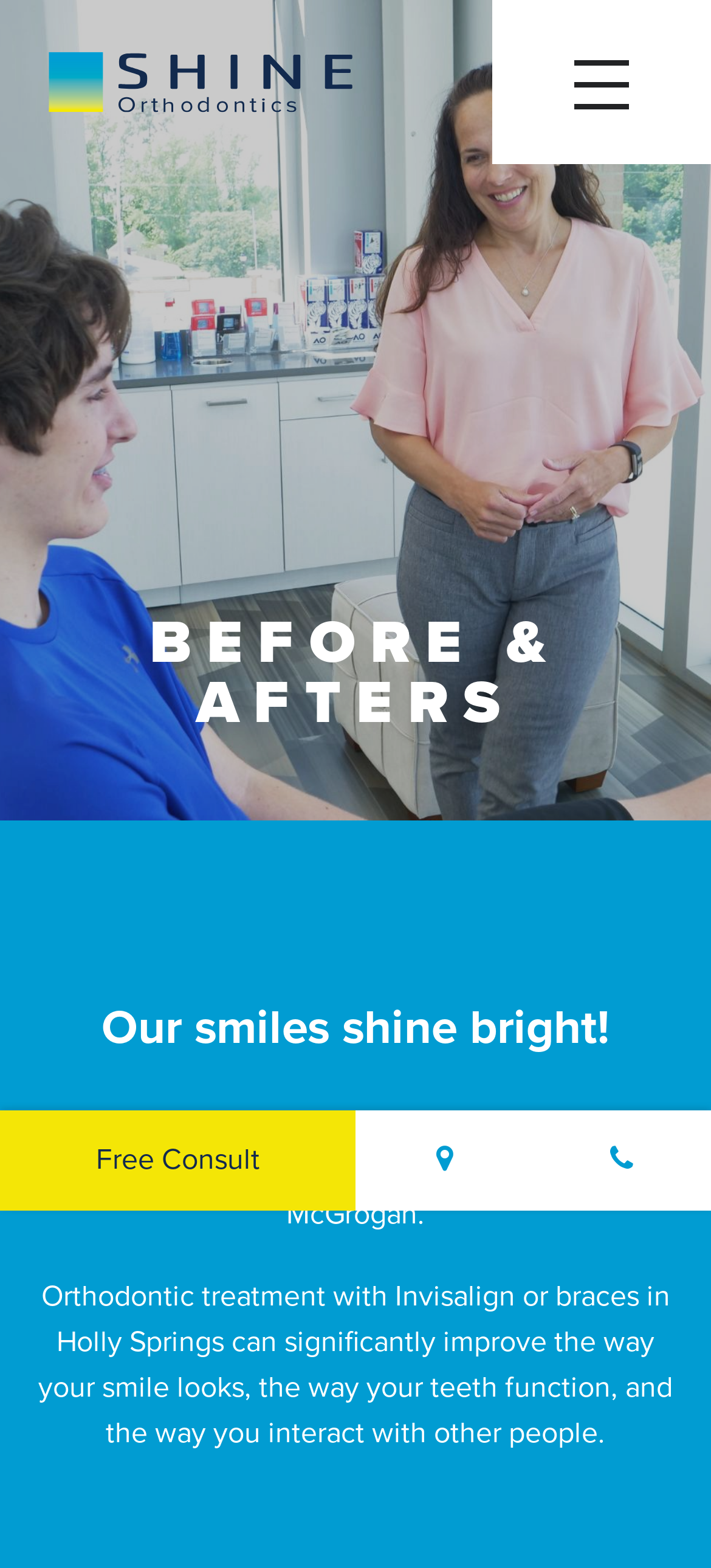Determine and generate the text content of the webpage's headline.

BEFORE & AFTERS